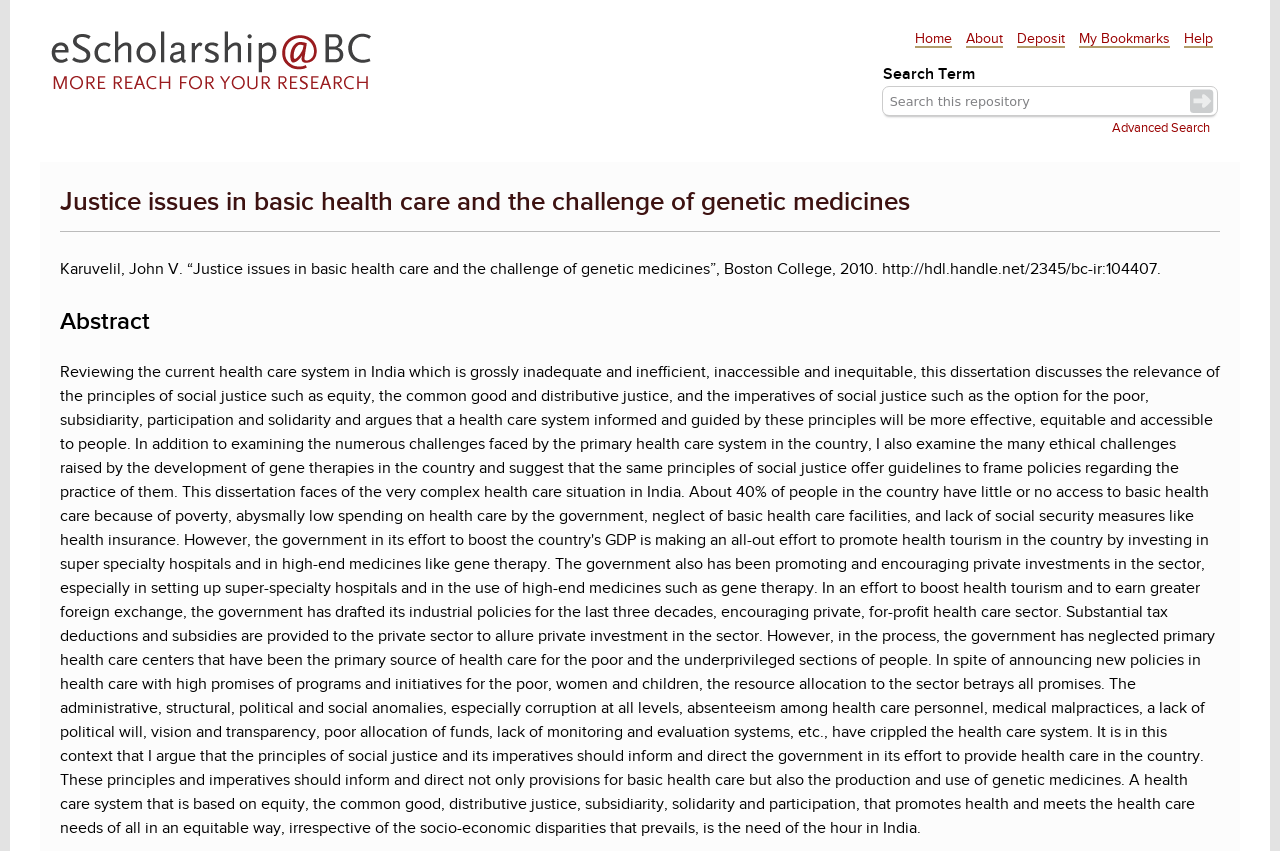Respond with a single word or phrase to the following question: What is the label of the search box?

Search Term